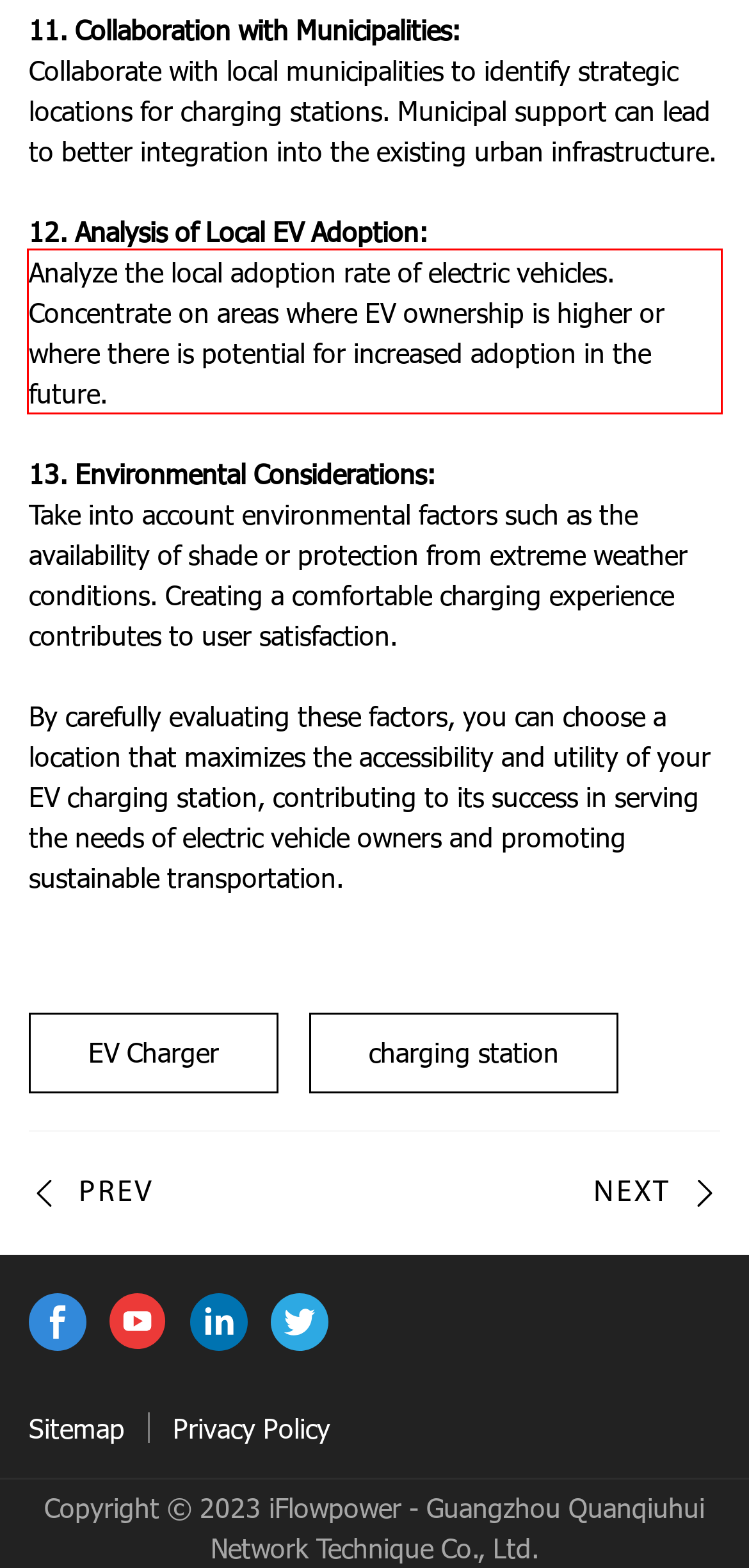Identify and transcribe the text content enclosed by the red bounding box in the given screenshot.

Analyze the local adoption rate of electric vehicles. Concentrate on areas where EV ownership is higher or where there is potential for increased adoption in the future.